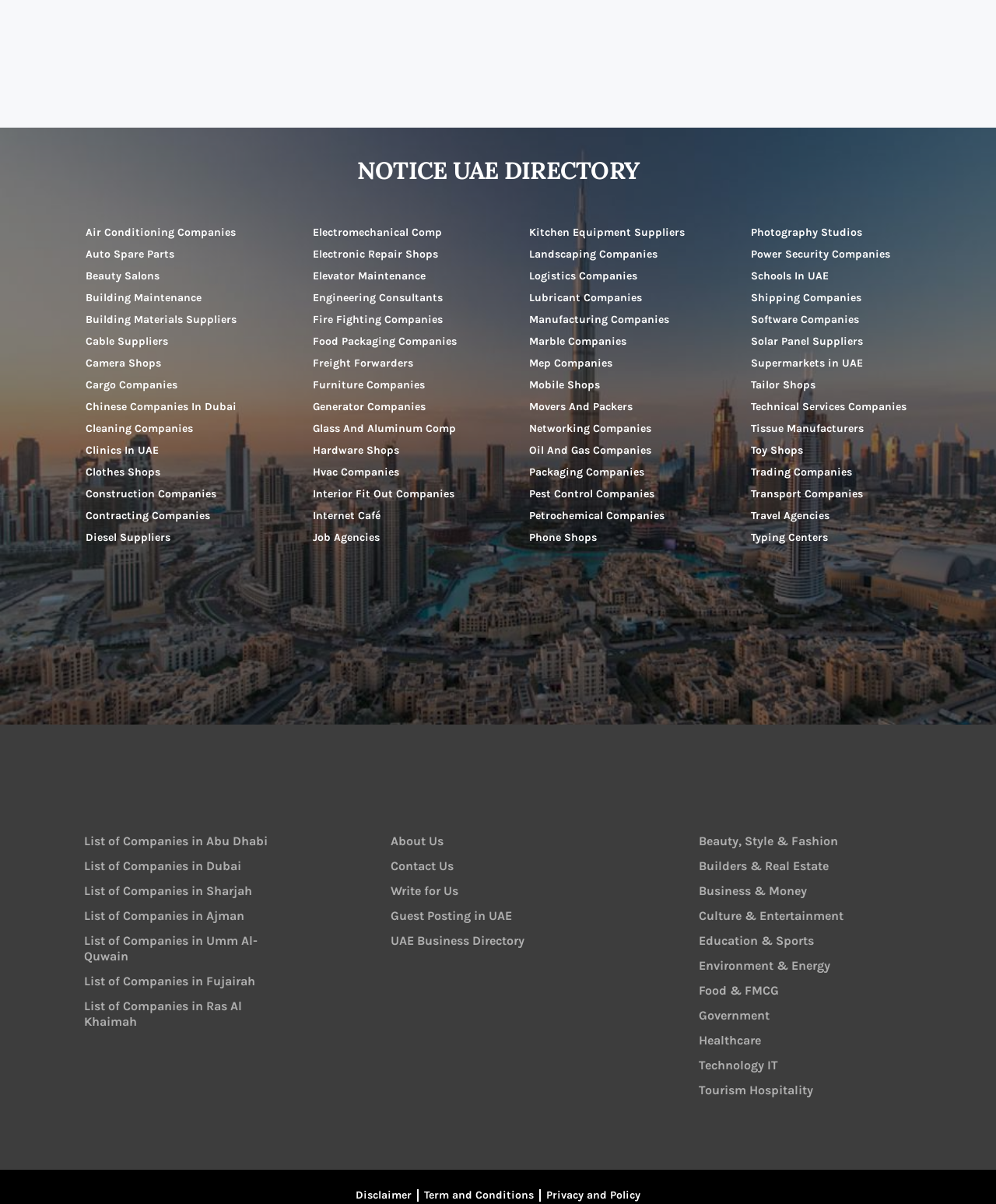What is the last category of companies listed on the webpage?
Carefully analyze the image and provide a detailed answer to the question.

By scrolling down to the bottom of the webpage, I can see that the last category of companies listed is 'Environment & Energy', located at the bottom right with a bounding box coordinate of [0.665, 0.792, 0.91, 0.813].